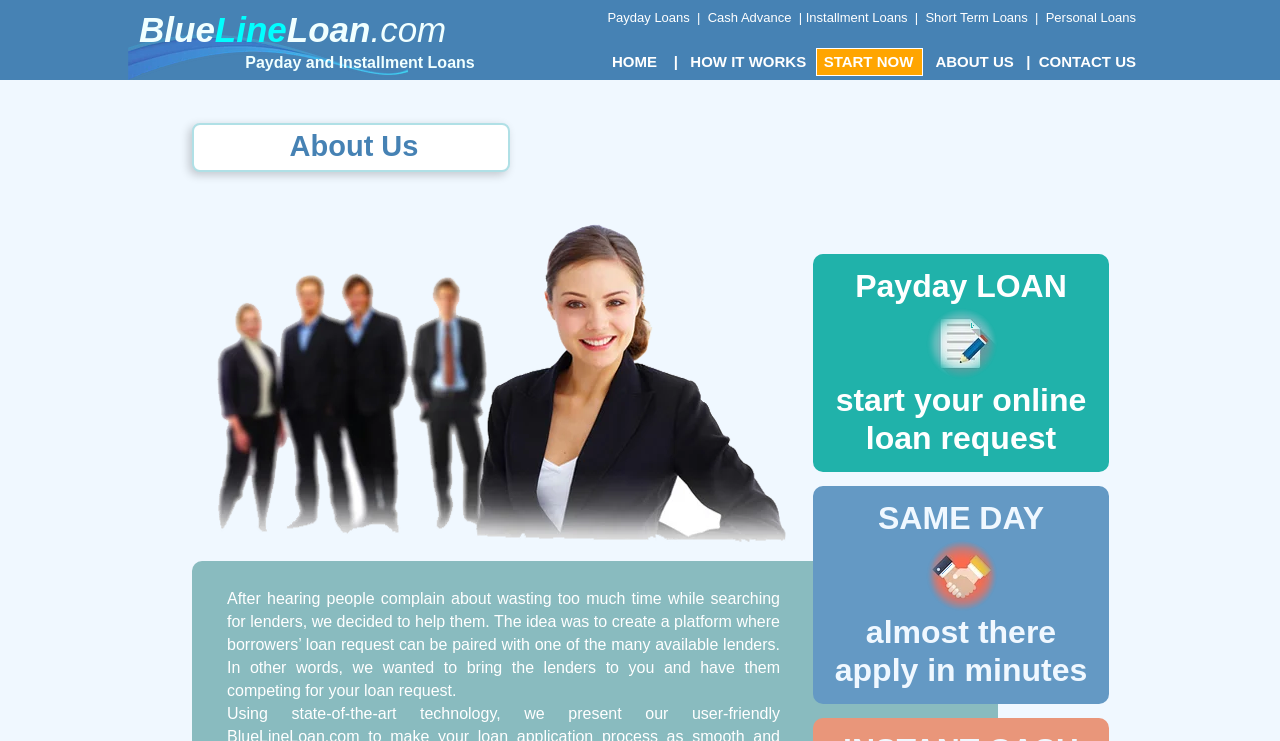Pinpoint the bounding box coordinates of the area that must be clicked to complete this instruction: "Click on 'START NOW'".

[0.638, 0.065, 0.721, 0.103]